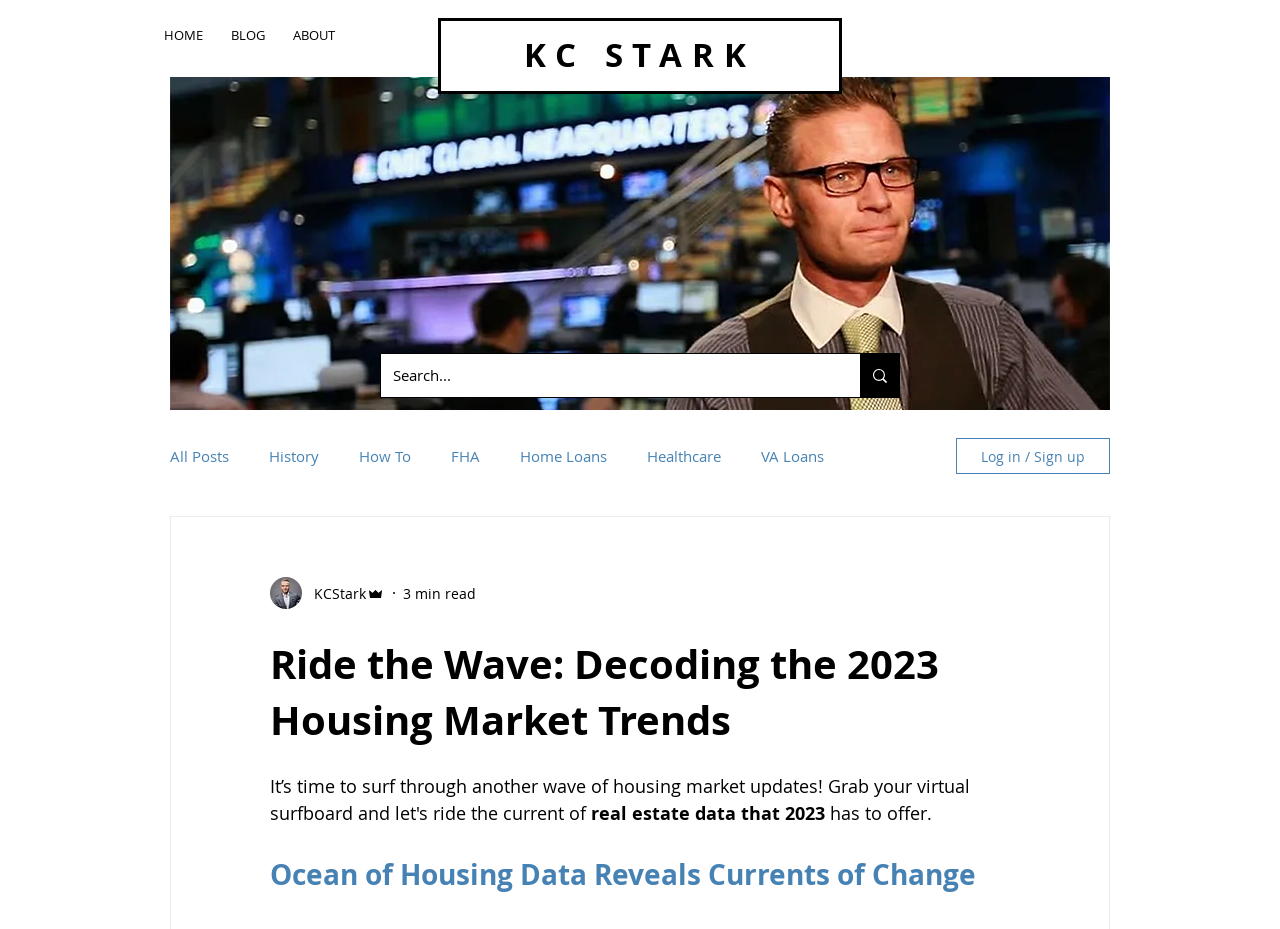Find the bounding box coordinates of the clickable area required to complete the following action: "Log in to the website".

[0.747, 0.471, 0.867, 0.51]